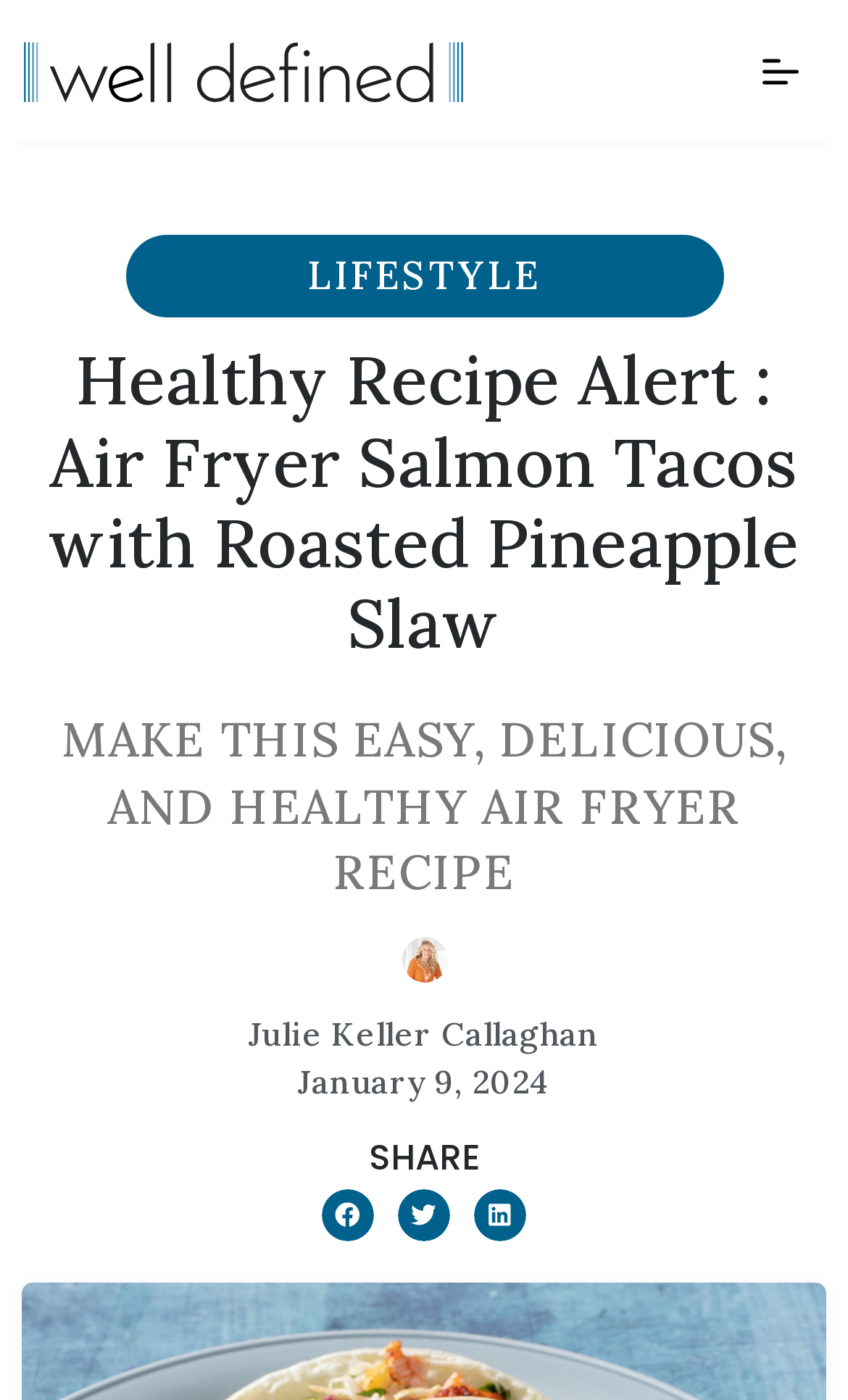Find the primary header on the webpage and provide its text.

Healthy Recipe Alert : Air Fryer Salmon Tacos with Roasted Pineapple Slaw